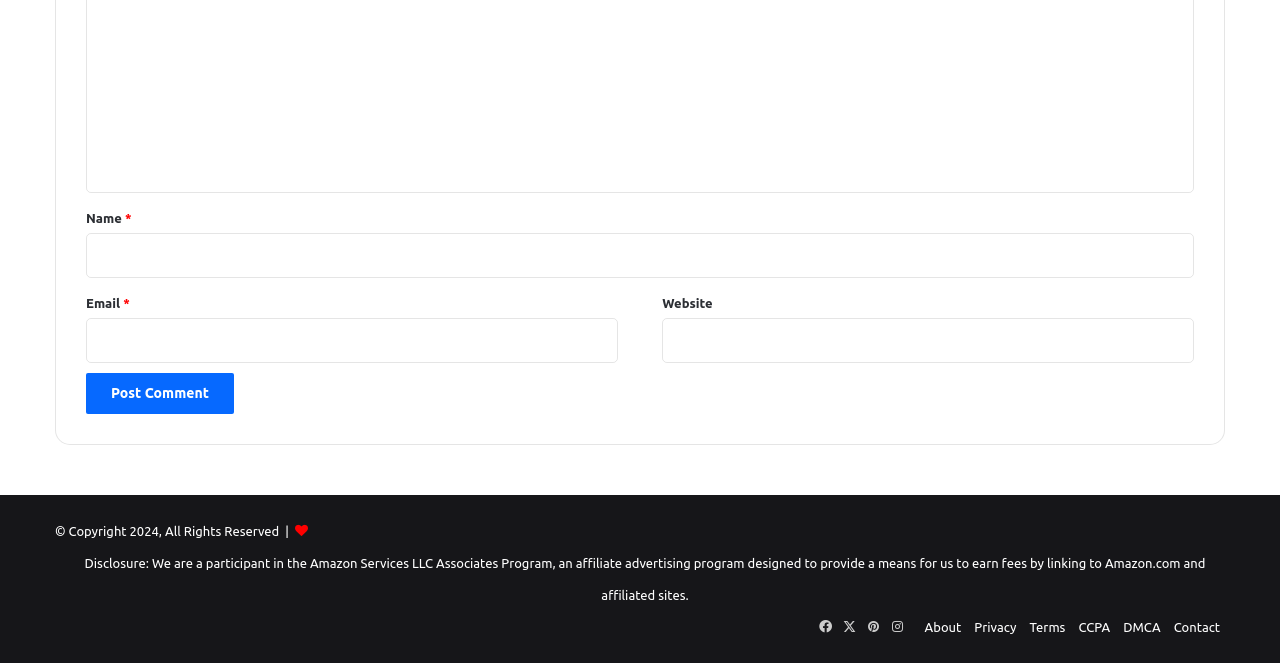Find the bounding box coordinates of the clickable region needed to perform the following instruction: "Read the 'Real Estate Update' article". The coordinates should be provided as four float numbers between 0 and 1, i.e., [left, top, right, bottom].

None